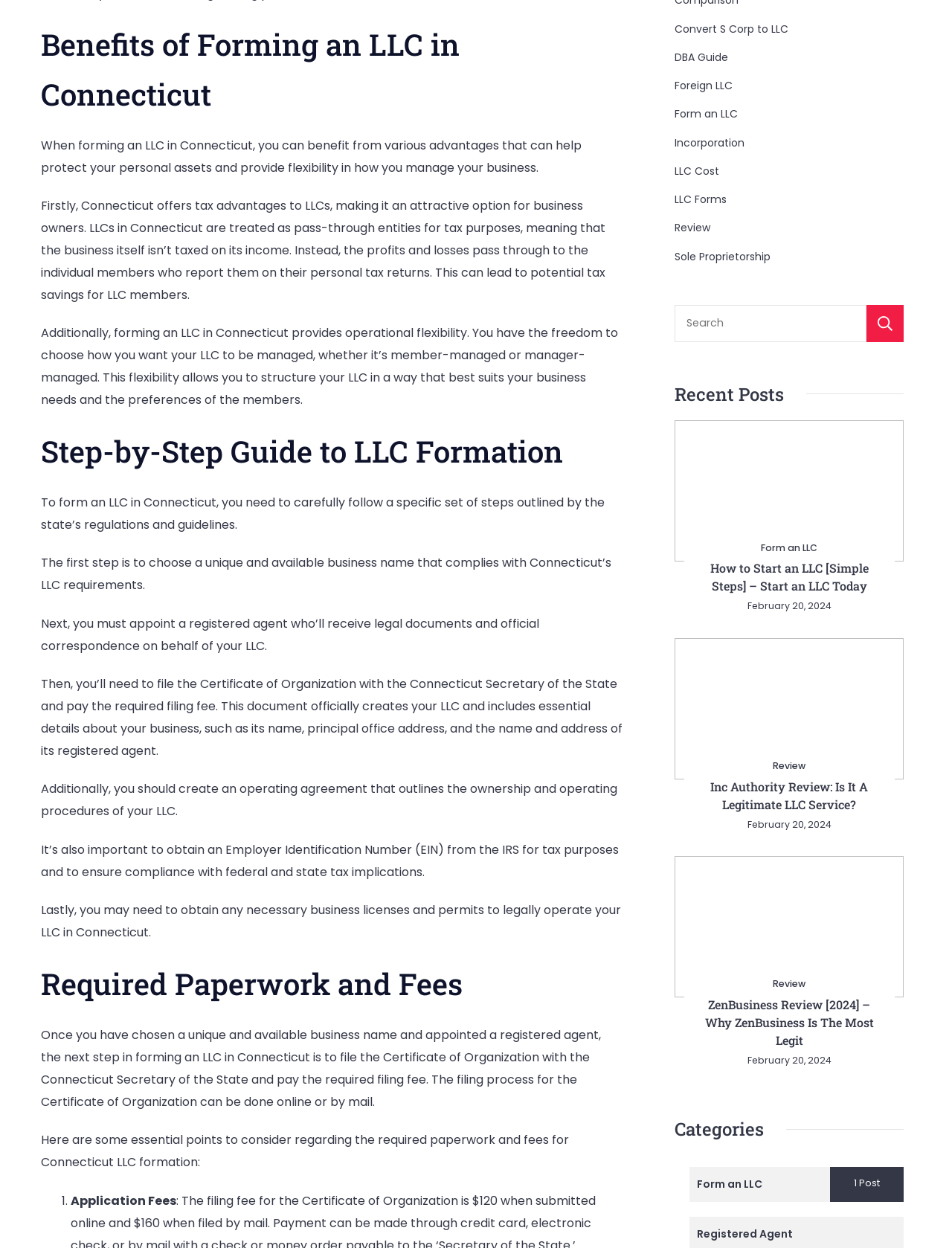Find the bounding box of the UI element described as follows: "Review".

[0.709, 0.175, 0.746, 0.19]